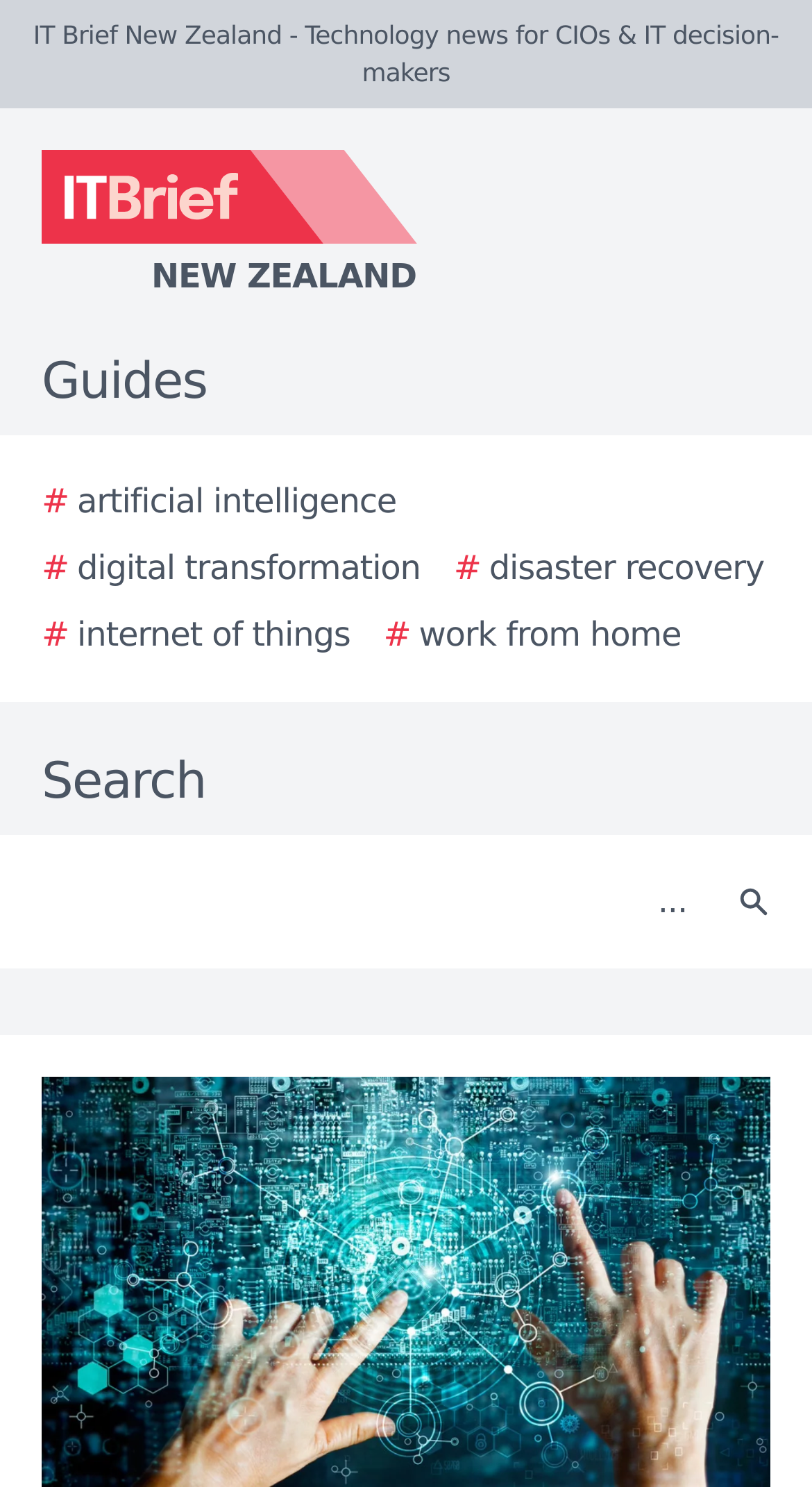What is the purpose of the textbox?
From the screenshot, provide a brief answer in one word or phrase.

Search